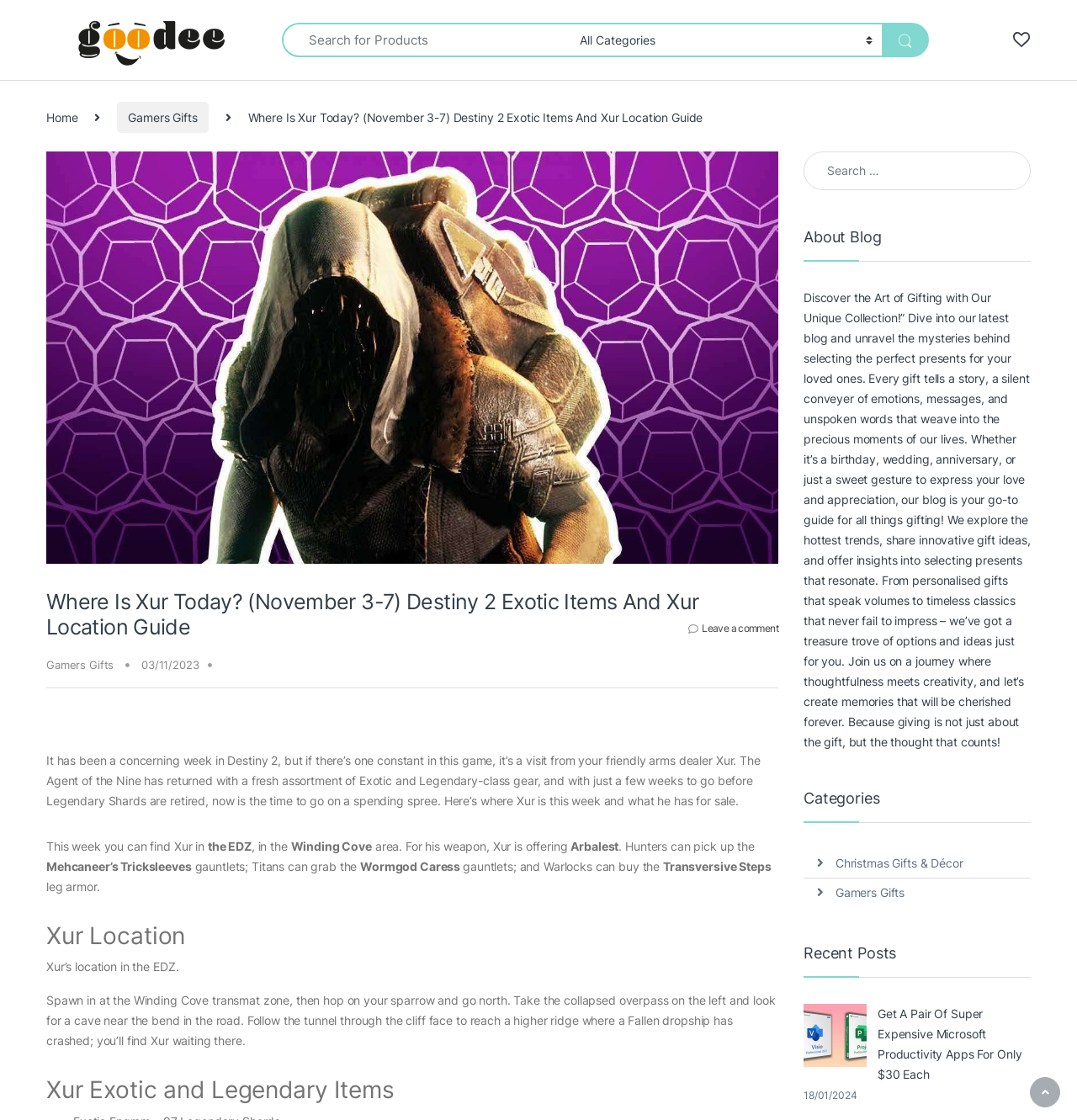What is the Exotic weapon offered by Xur this week?
Provide an in-depth and detailed explanation in response to the question.

The webpage states that Xur is offering the Exotic weapon Arbalest this week, which is available for purchase.